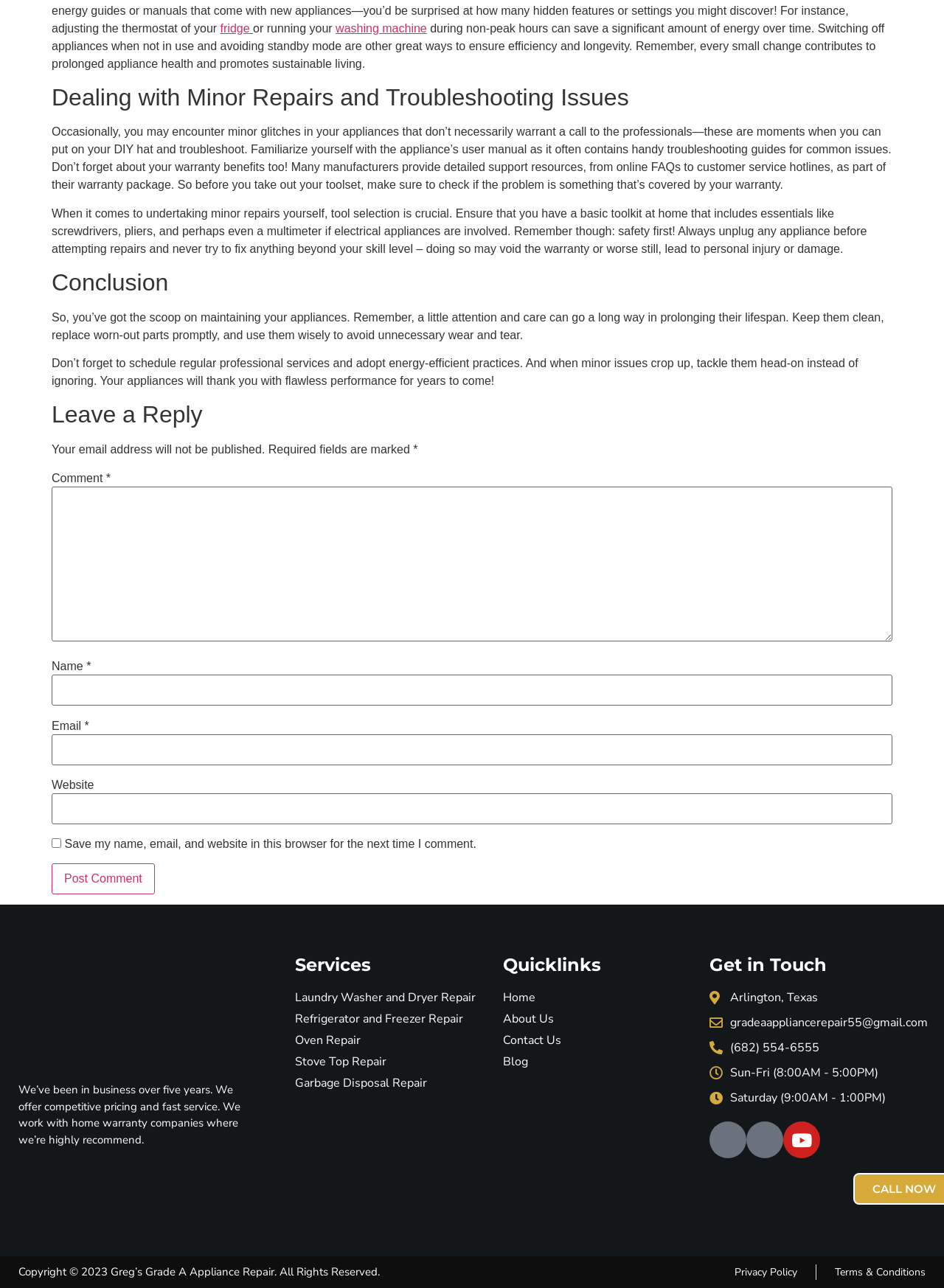Determine the bounding box coordinates of the element's region needed to click to follow the instruction: "Enter your comment in the 'Comment' field". Provide these coordinates as four float numbers between 0 and 1, formatted as [left, top, right, bottom].

[0.055, 0.378, 0.945, 0.498]